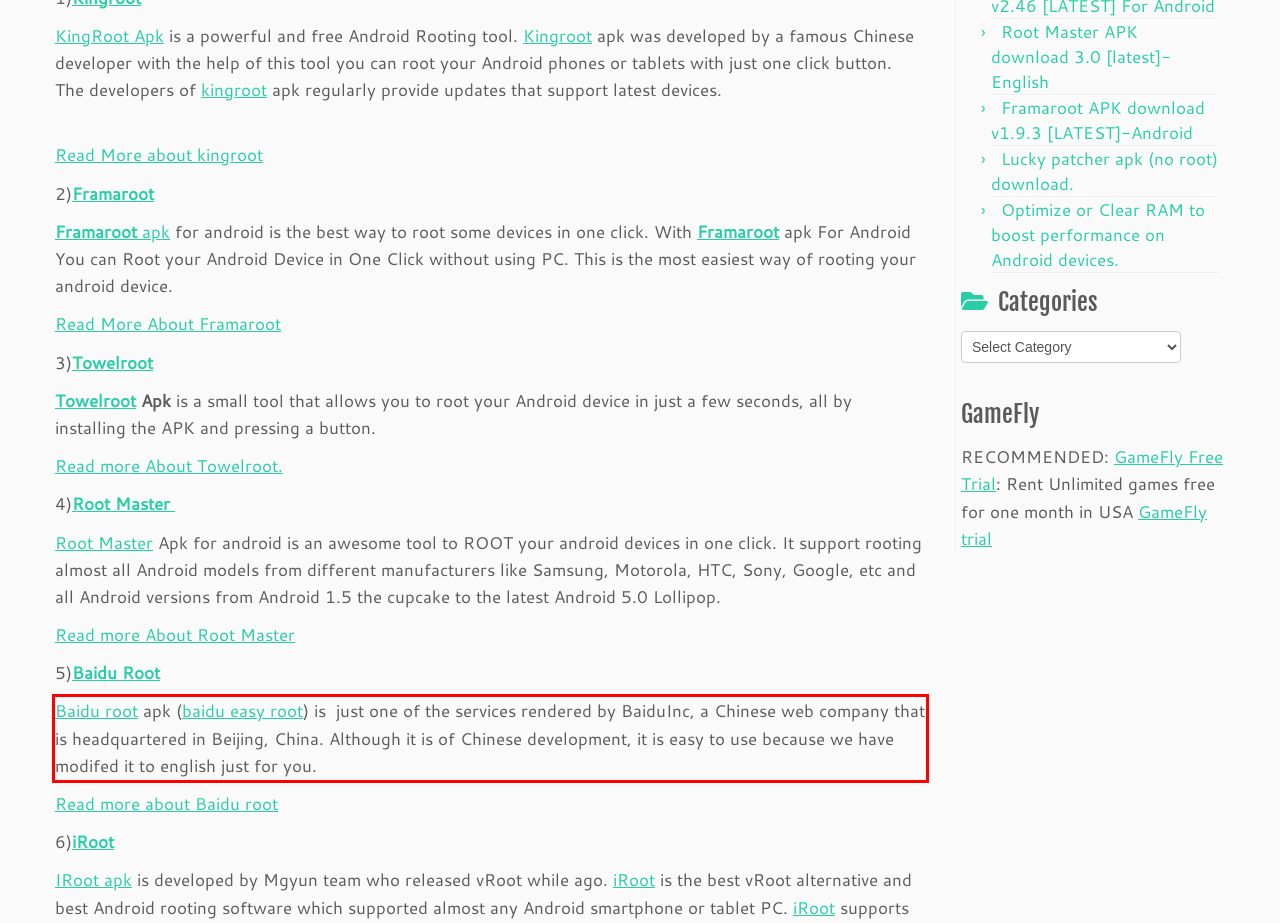Using the provided screenshot of a webpage, recognize the text inside the red rectangle bounding box by performing OCR.

Baidu root apk (baidu easy root) is just one of the services rendered by BaiduInc, a Chinese web company that is headquartered in Beijing, China. Although it is of Chinese development, it is easy to use because we have modifed it to english just for you.